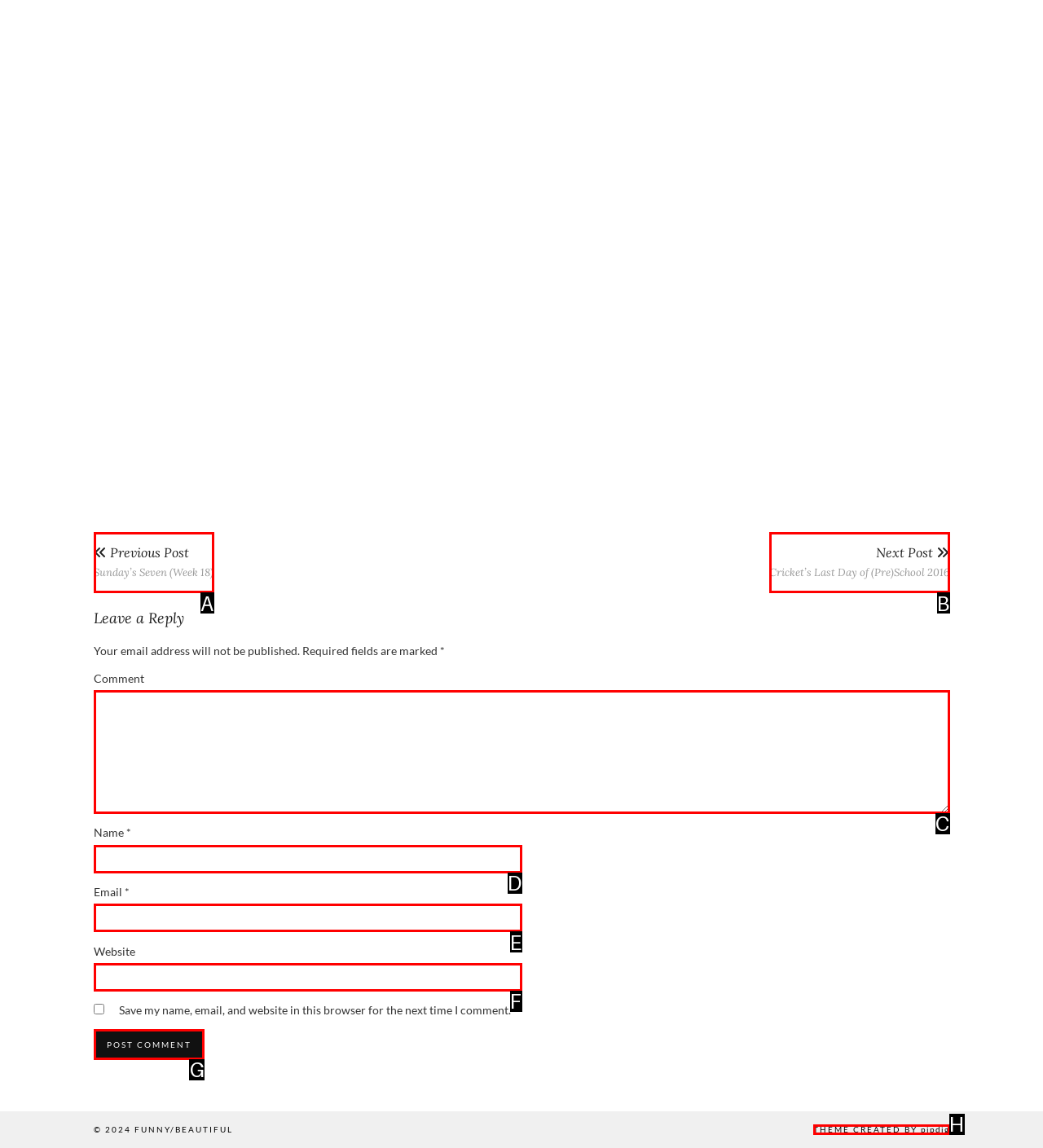Identify the letter of the UI element you need to select to accomplish the task: Click the Post Comment button.
Respond with the option's letter from the given choices directly.

G